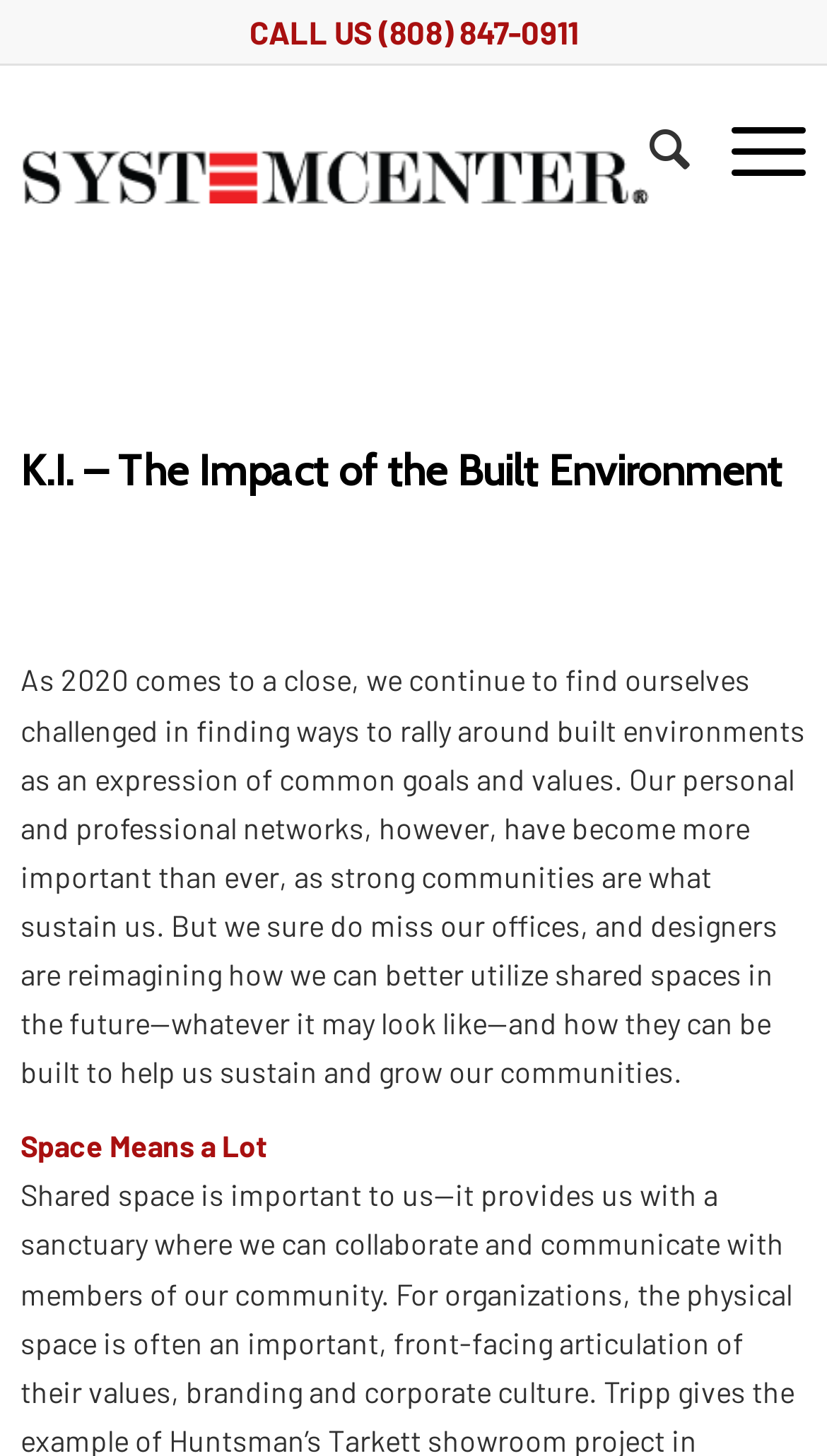Based on the image, please elaborate on the answer to the following question:
What is the main topic of the text?

I found the main topic of the text by reading the heading and the paragraph below it, which talks about the impact of the built environment and how designers are reimagining shared spaces.